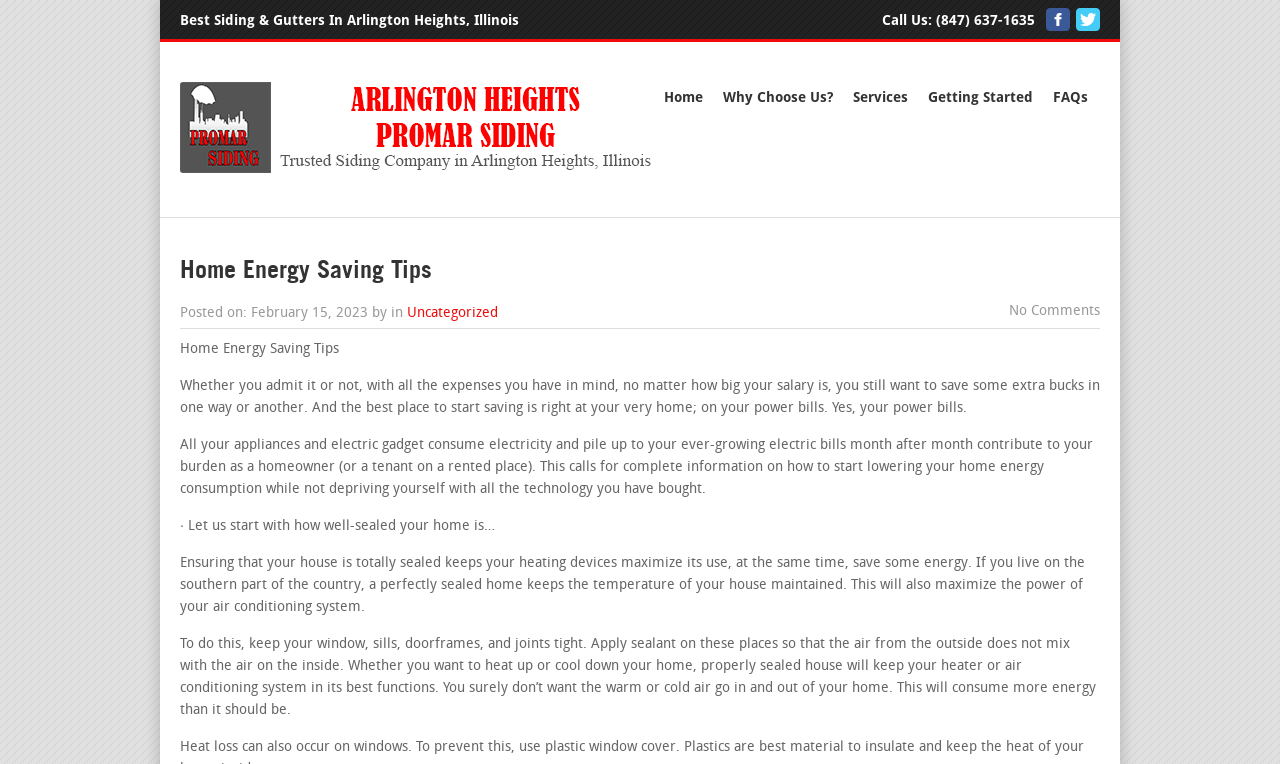Give a concise answer of one word or phrase to the question: 
What is the company name?

Arlington Heights Promar Siding